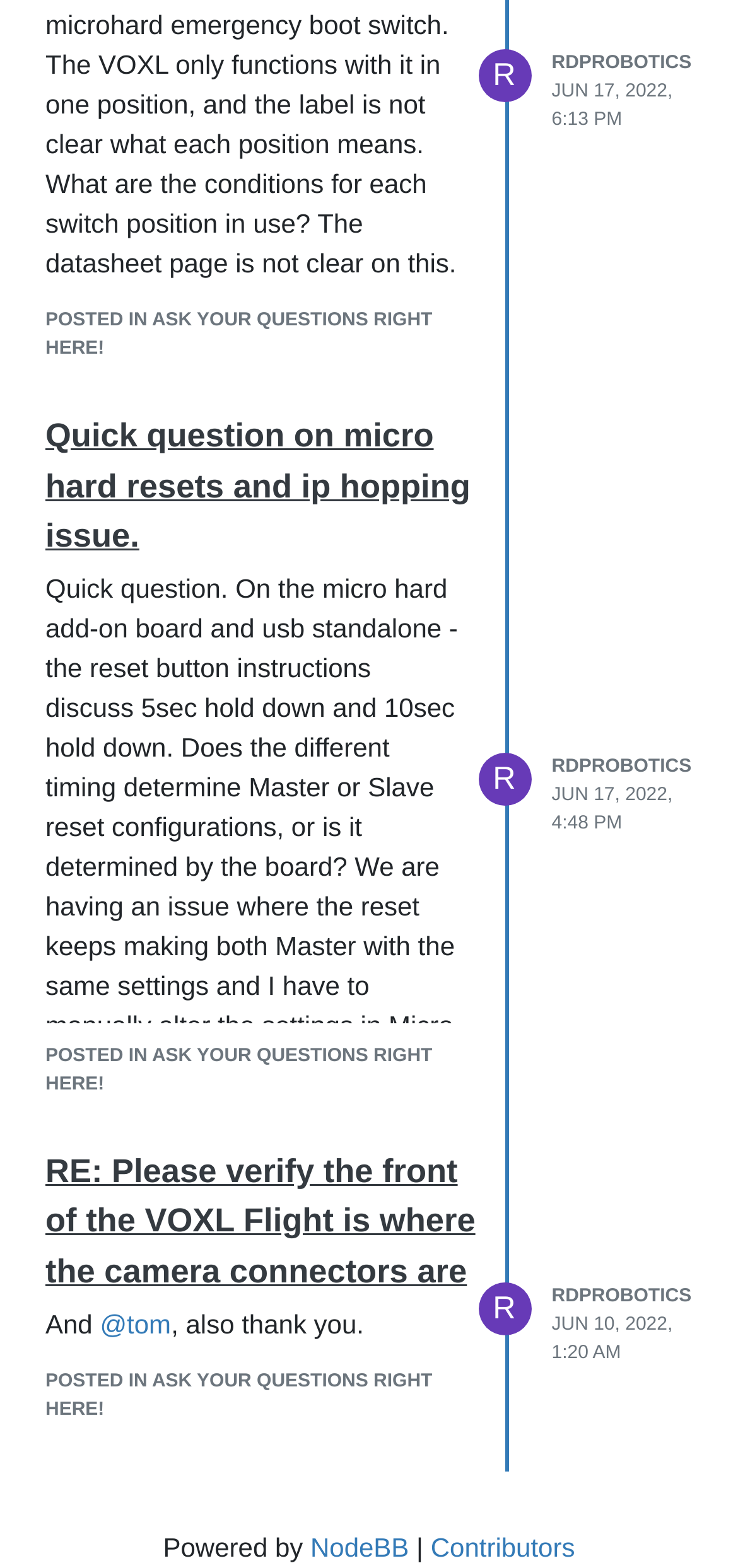Locate the bounding box coordinates of the element that should be clicked to fulfill the instruction: "Visit the RDPROBOTICS homepage".

[0.747, 0.033, 0.937, 0.046]